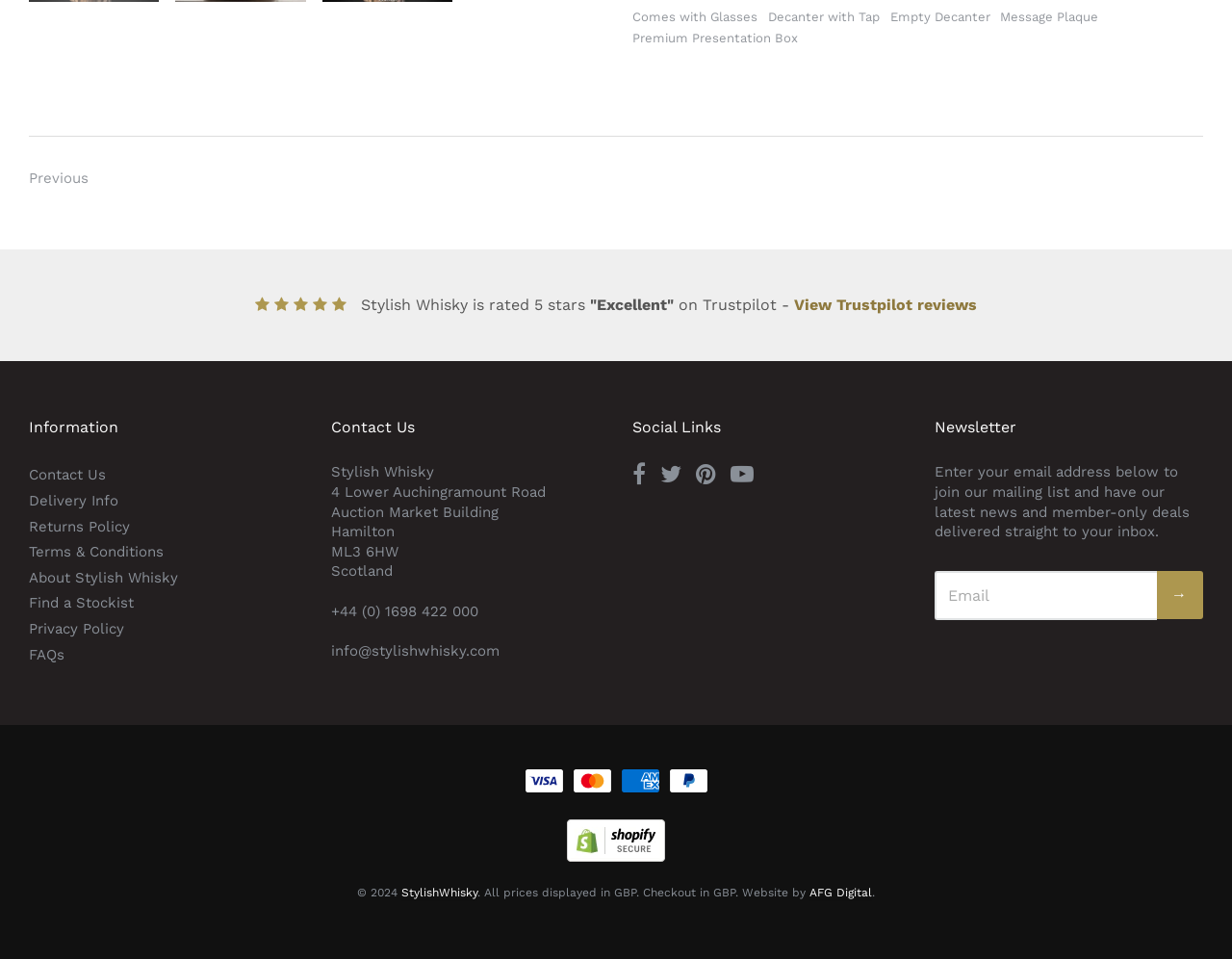Specify the bounding box coordinates for the region that must be clicked to perform the given instruction: "Enter email address to join the mailing list".

[0.759, 0.595, 0.939, 0.646]